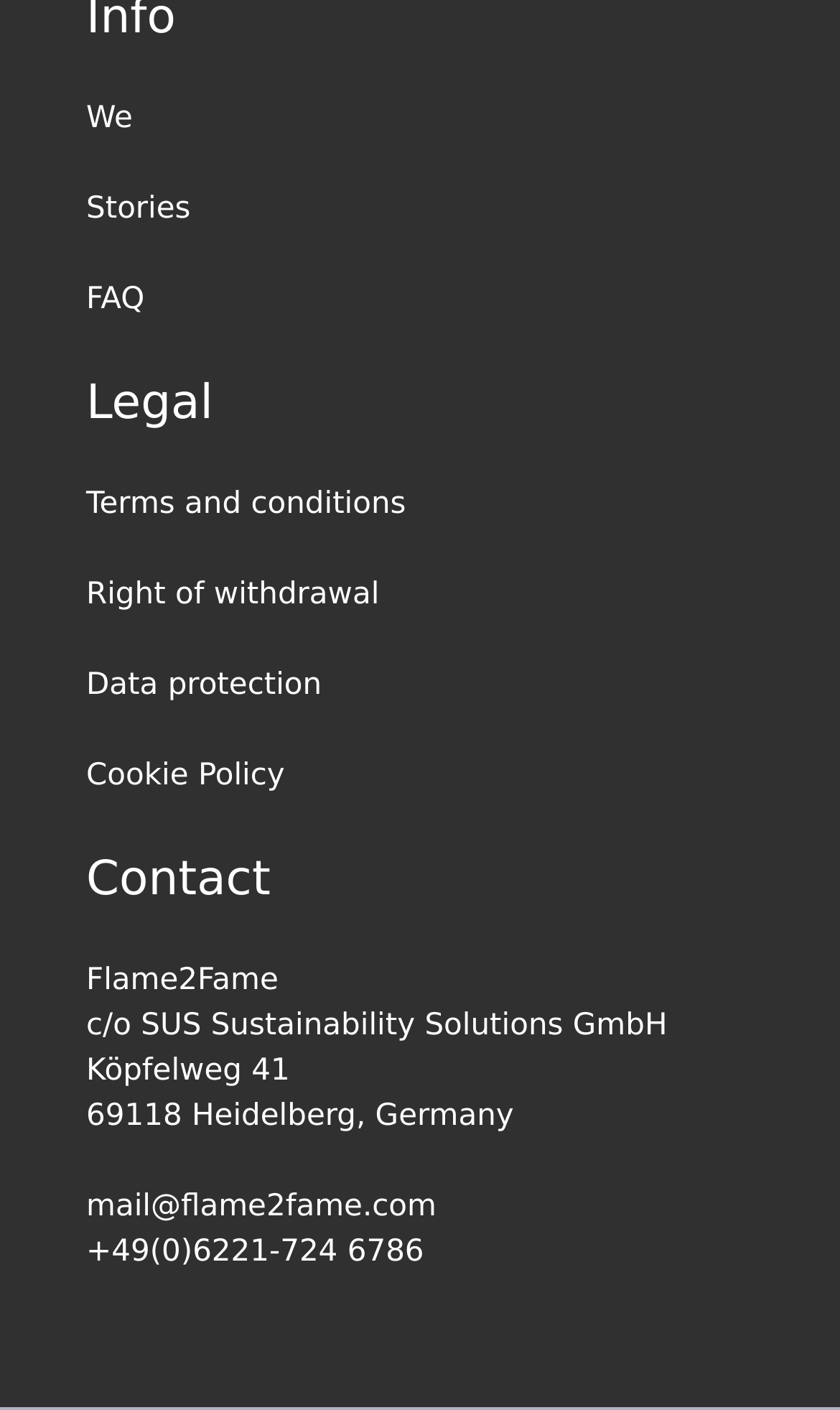What is the company name?
Provide a concise answer using a single word or phrase based on the image.

Flame2Fame